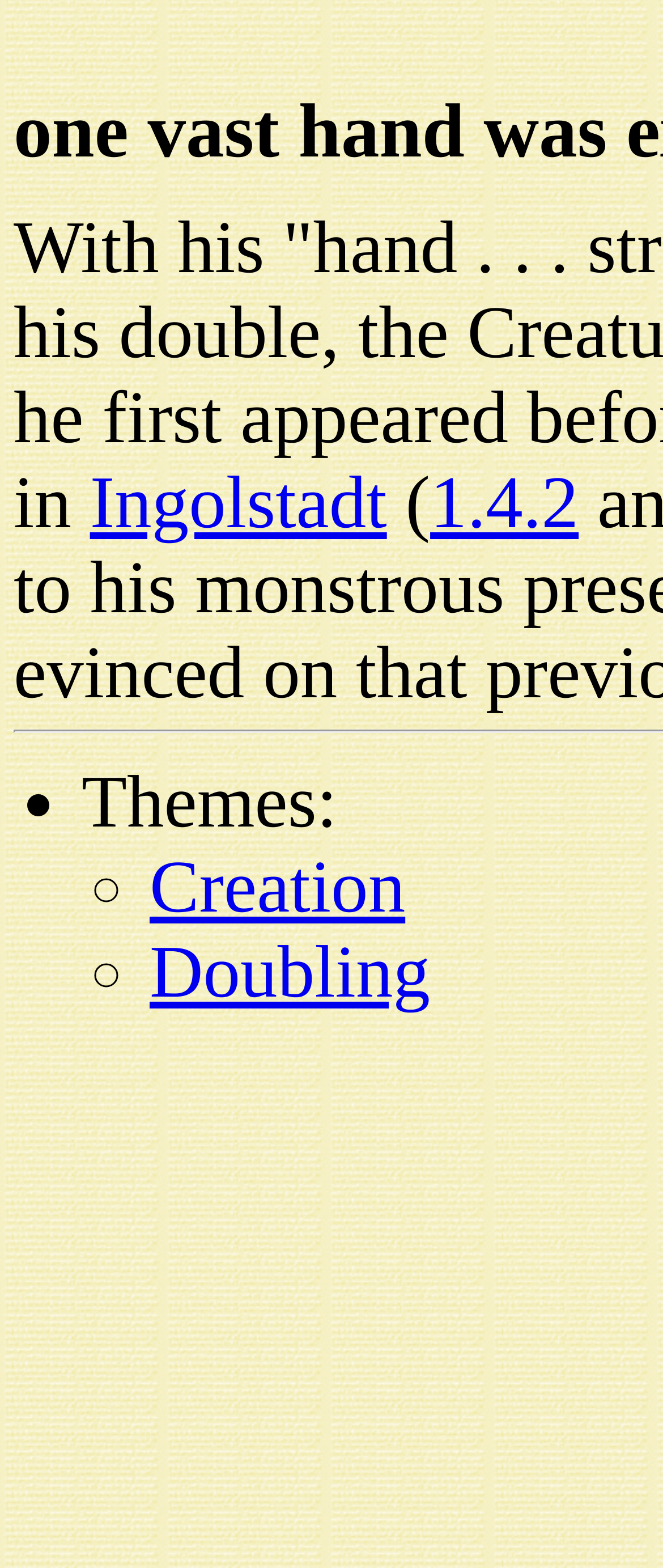Respond with a single word or phrase:
What is the first theme listed?

Creation